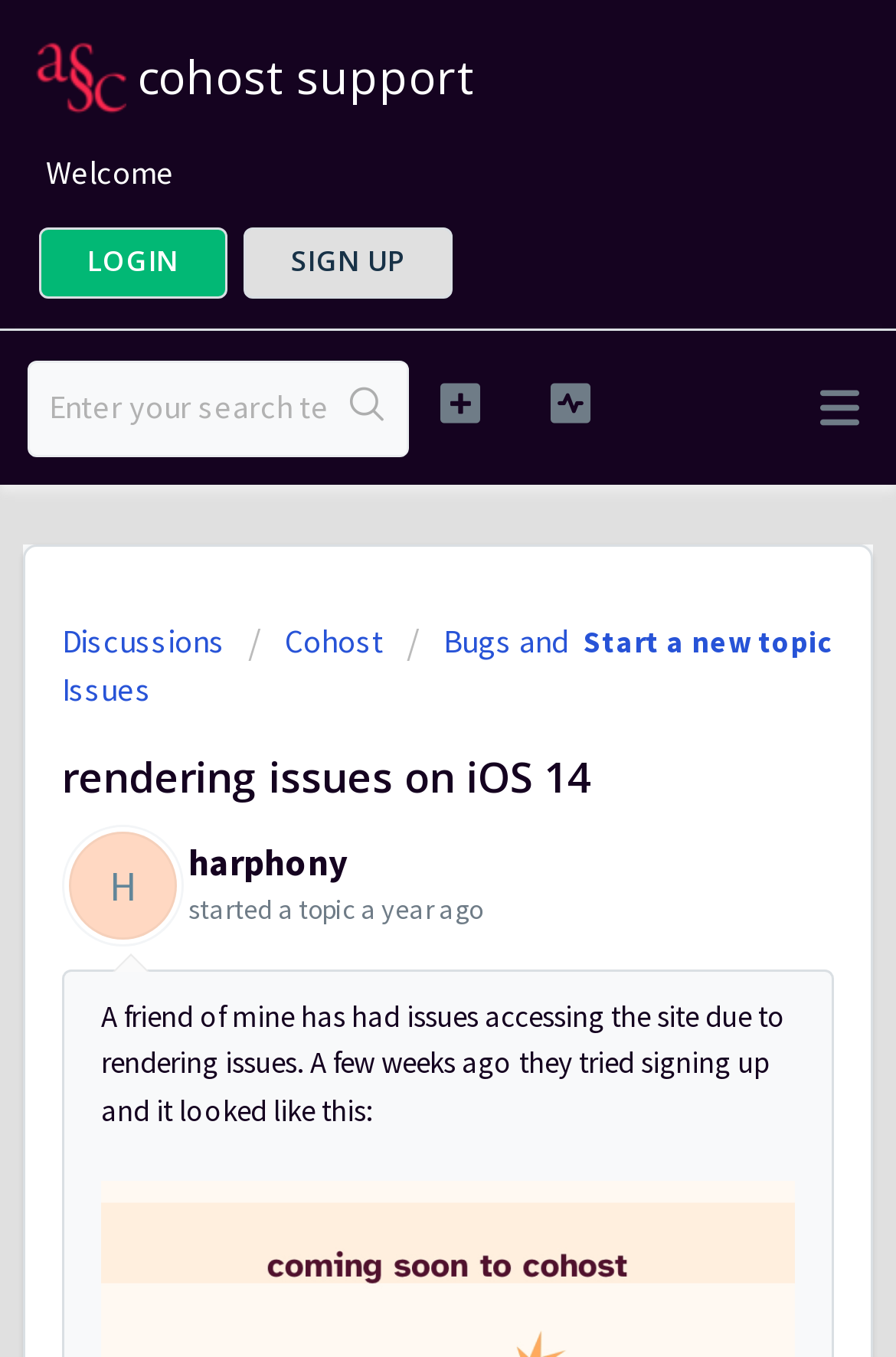What is the purpose of the textbox?
Provide an in-depth answer to the question, covering all aspects.

The textbox is located next to a button with the text 'Search', which suggests that the purpose of the textbox is to input search queries.